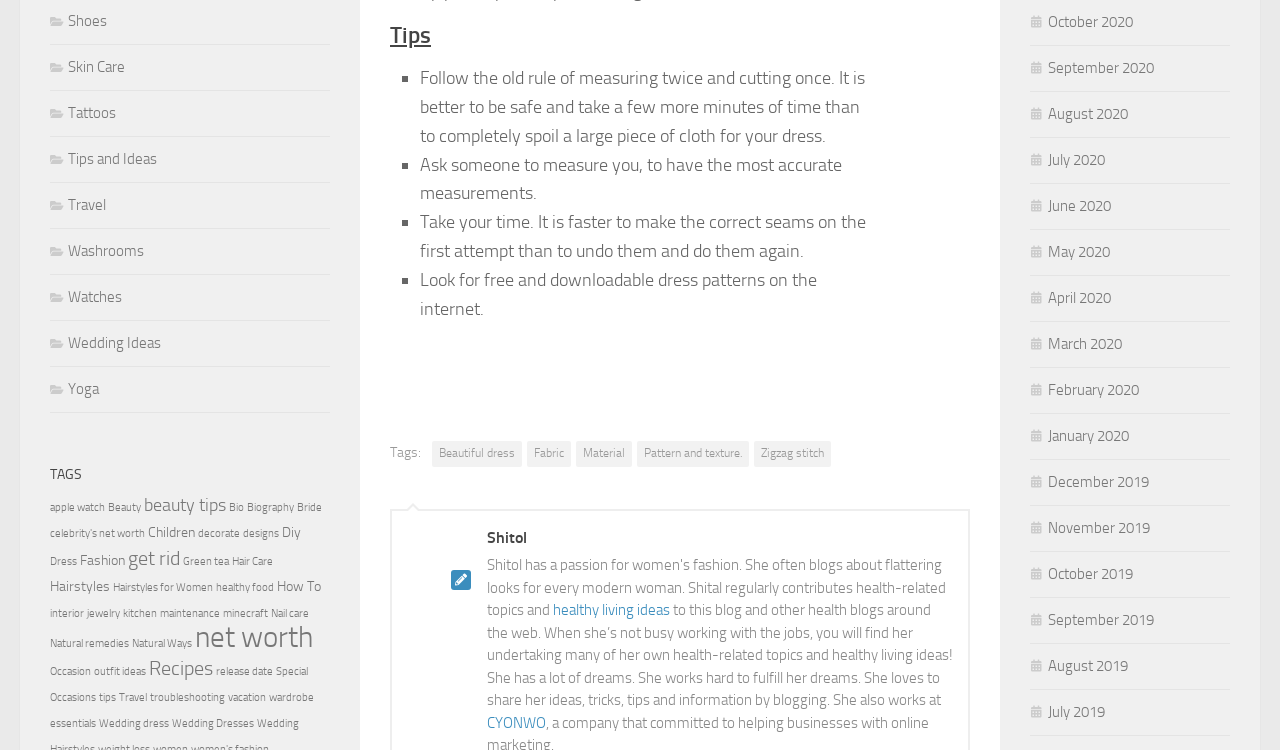Please locate the bounding box coordinates of the element that should be clicked to achieve the given instruction: "Visit the 'healthy living ideas' blog".

[0.432, 0.802, 0.523, 0.826]